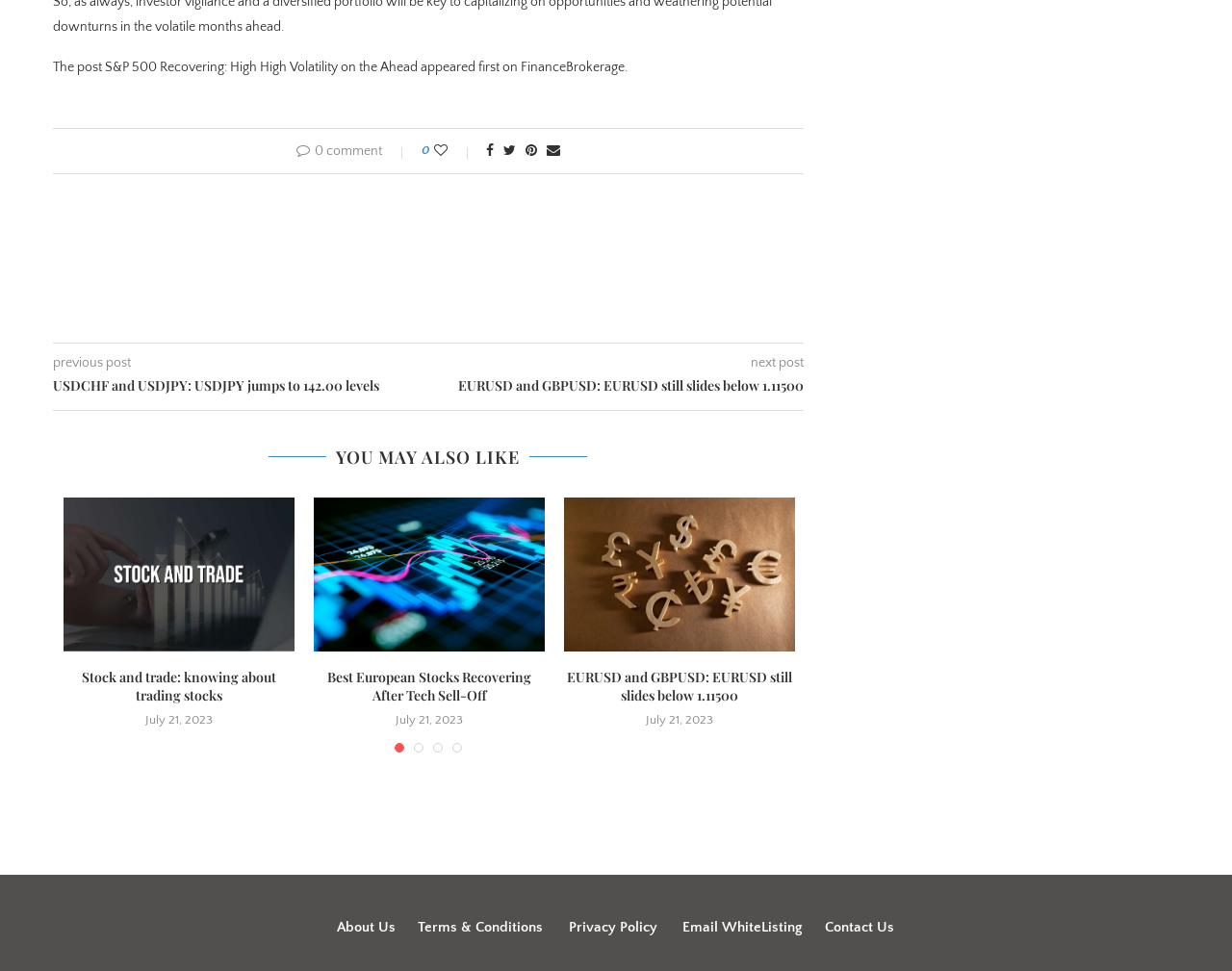Please identify the bounding box coordinates of the region to click in order to complete the task: "View the post about USDCHF and USDJPY". The coordinates must be four float numbers between 0 and 1, specified as [left, top, right, bottom].

[0.043, 0.388, 0.348, 0.407]